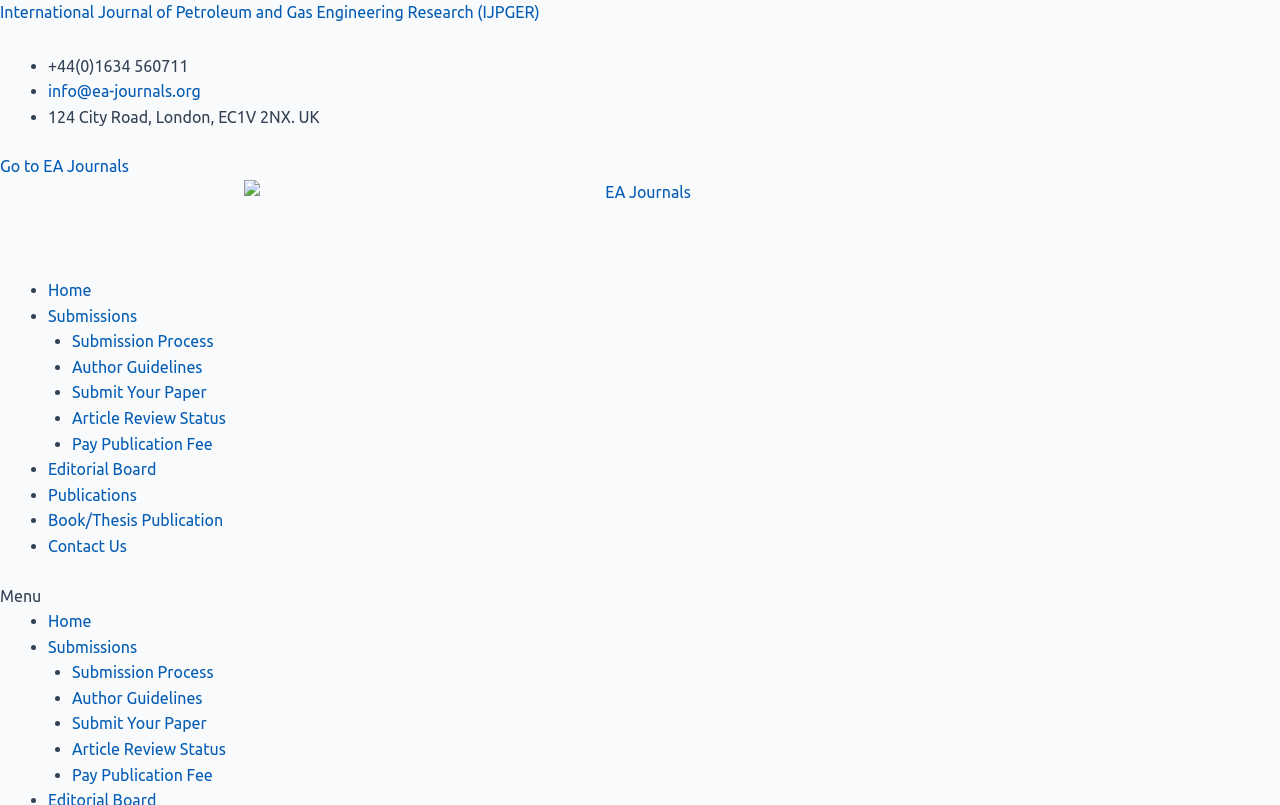Find the bounding box coordinates of the element I should click to carry out the following instruction: "Contact us".

[0.038, 0.667, 0.099, 0.689]